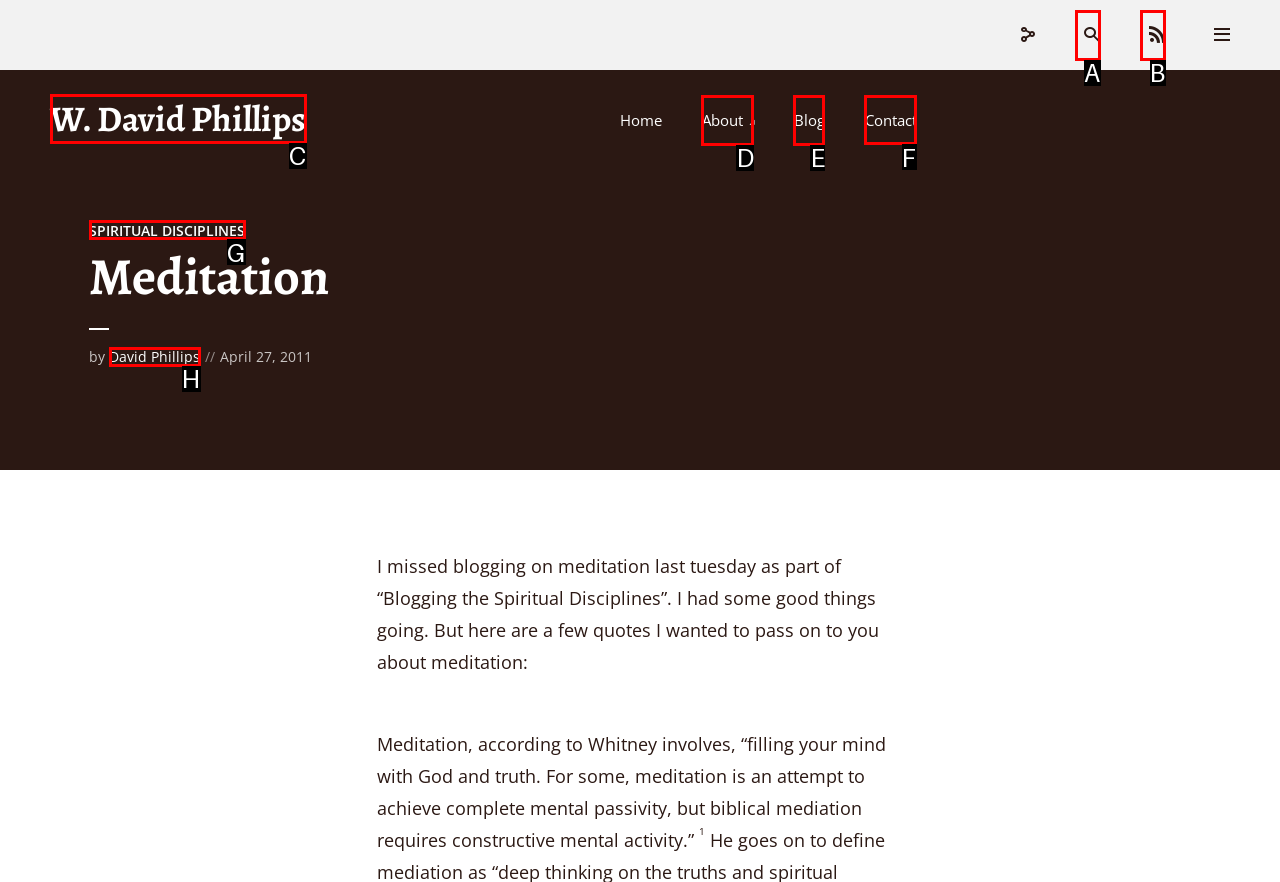Identify the HTML element to click to fulfill this task: contact the author
Answer with the letter from the given choices.

F